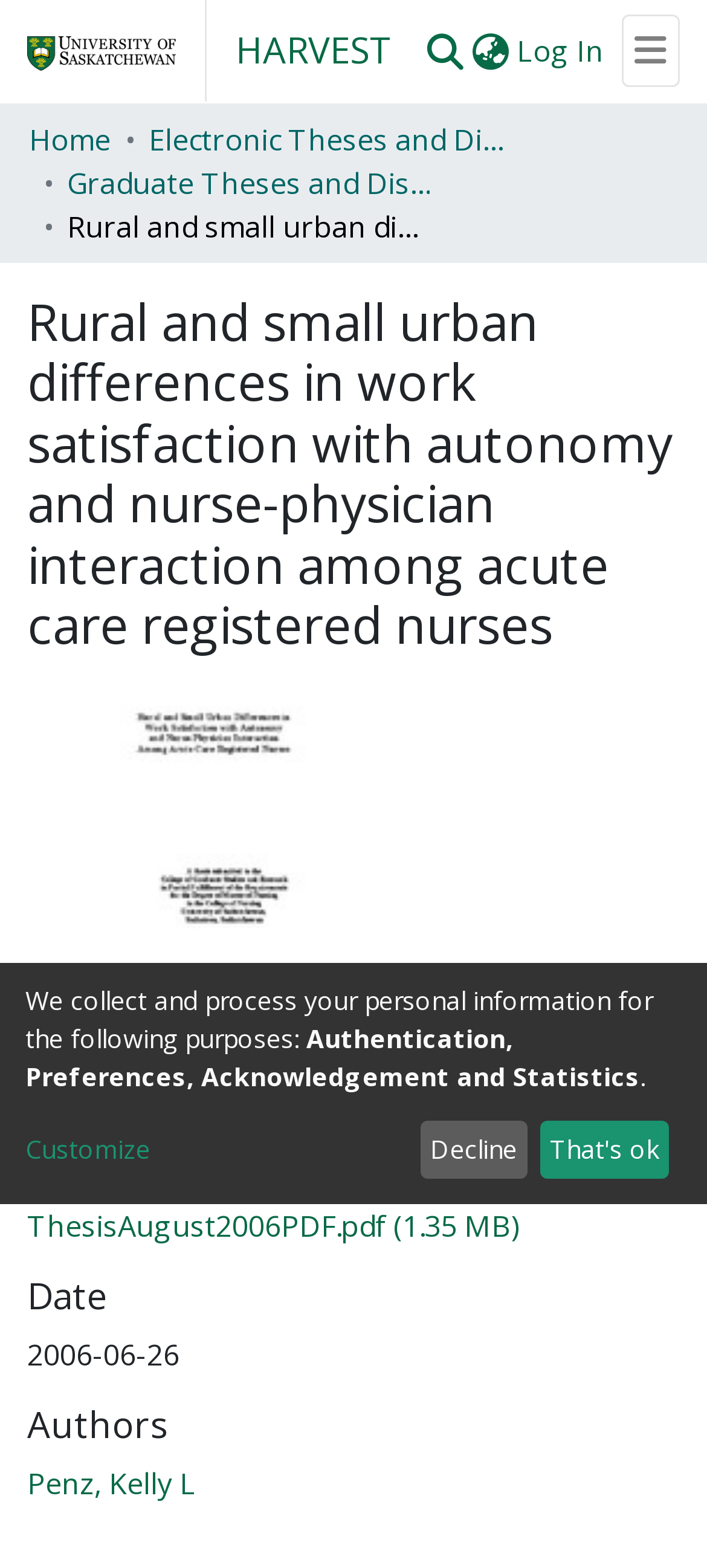Based on what you see in the screenshot, provide a thorough answer to this question: What is the name of the repository?

I found the answer by looking at the navigation bar at the top of the webpage, where I saw a link with the text 'HARVEST'.